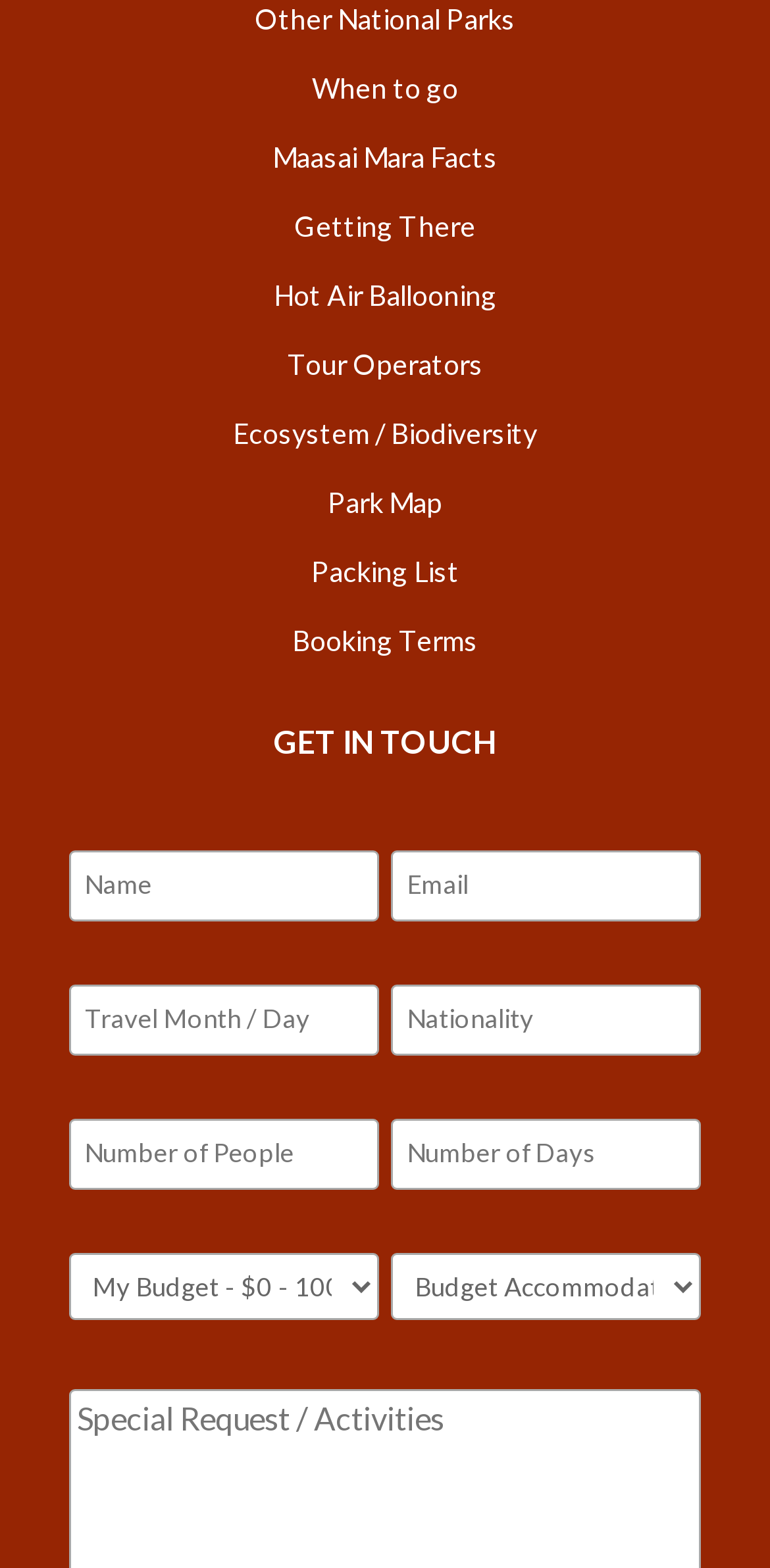Determine the bounding box coordinates for the clickable element required to fulfill the instruction: "Select travel month". Provide the coordinates as four float numbers between 0 and 1, i.e., [left, top, right, bottom].

[0.09, 0.799, 0.492, 0.842]